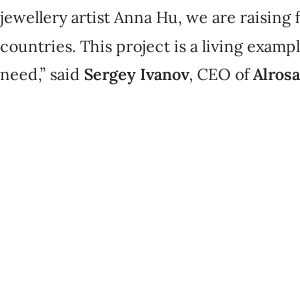Describe the scene depicted in the image with great detail.

The image features exquisite jewellery designed by Anna Hu, created specifically for a charity project focused on raising funds for healthcare workers combating the pandemic. The jewellery prominently incorporates rich brown diamonds sourced from Alrosa in Yakutia, a region in the Siberian Far East. This initiative not only aims to provide financial support but also symbolizes global unity in the face of unprecedented challenges. In a statement, Sergey Ivanov, CEO of Alrosa, emphasized the collaborative nature of this project, illustrating how diverse countries can come together to assist those in dire need during these trying times.